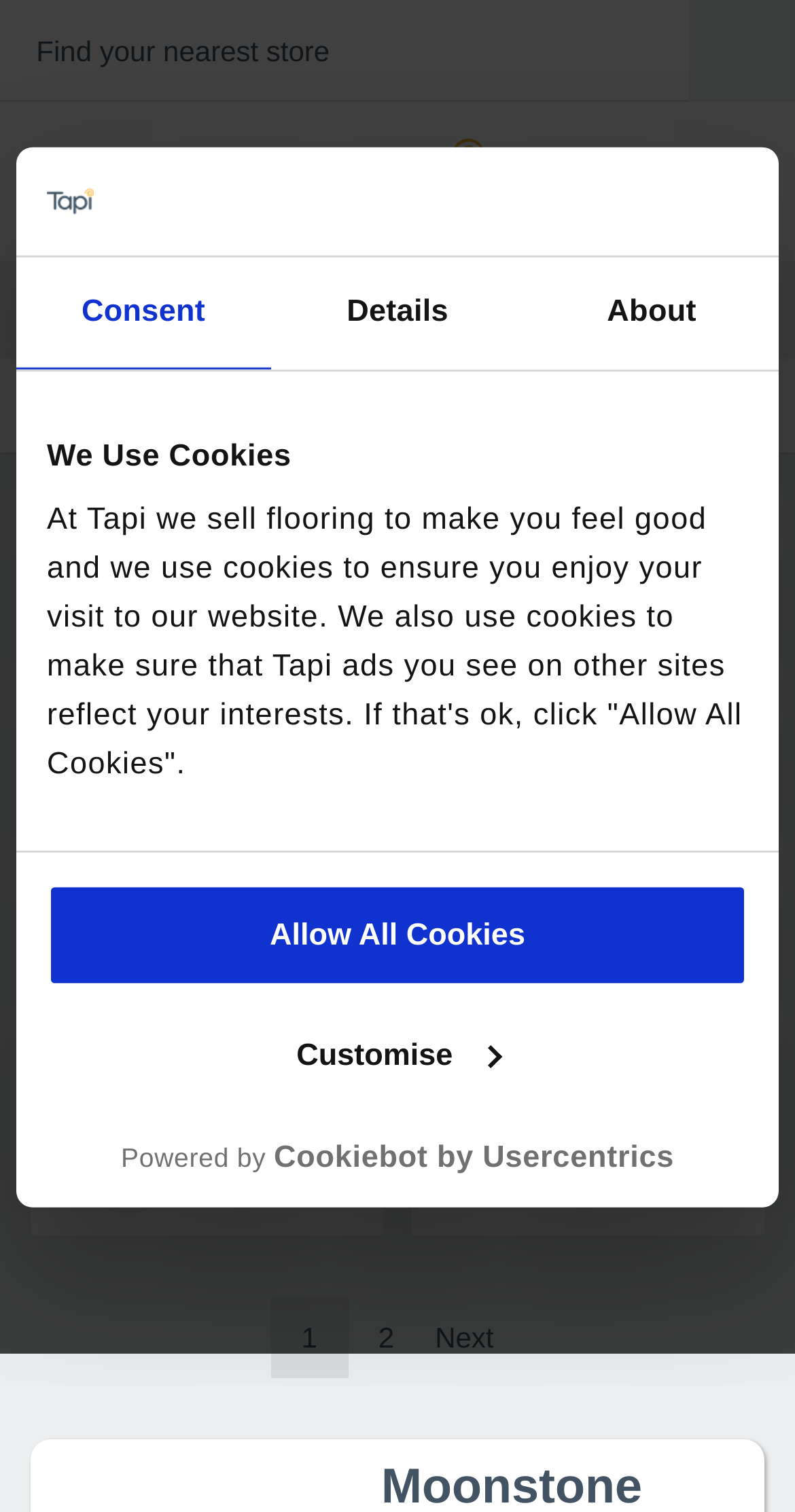Bounding box coordinates are to be given in the format (top-left x, top-left y, bottom-right x, bottom-right y). All values must be floating point numbers between 0 and 1. Provide the bounding box coordinate for the UI element described as: Book a Free Home Visit

[0.291, 0.256, 0.709, 0.278]